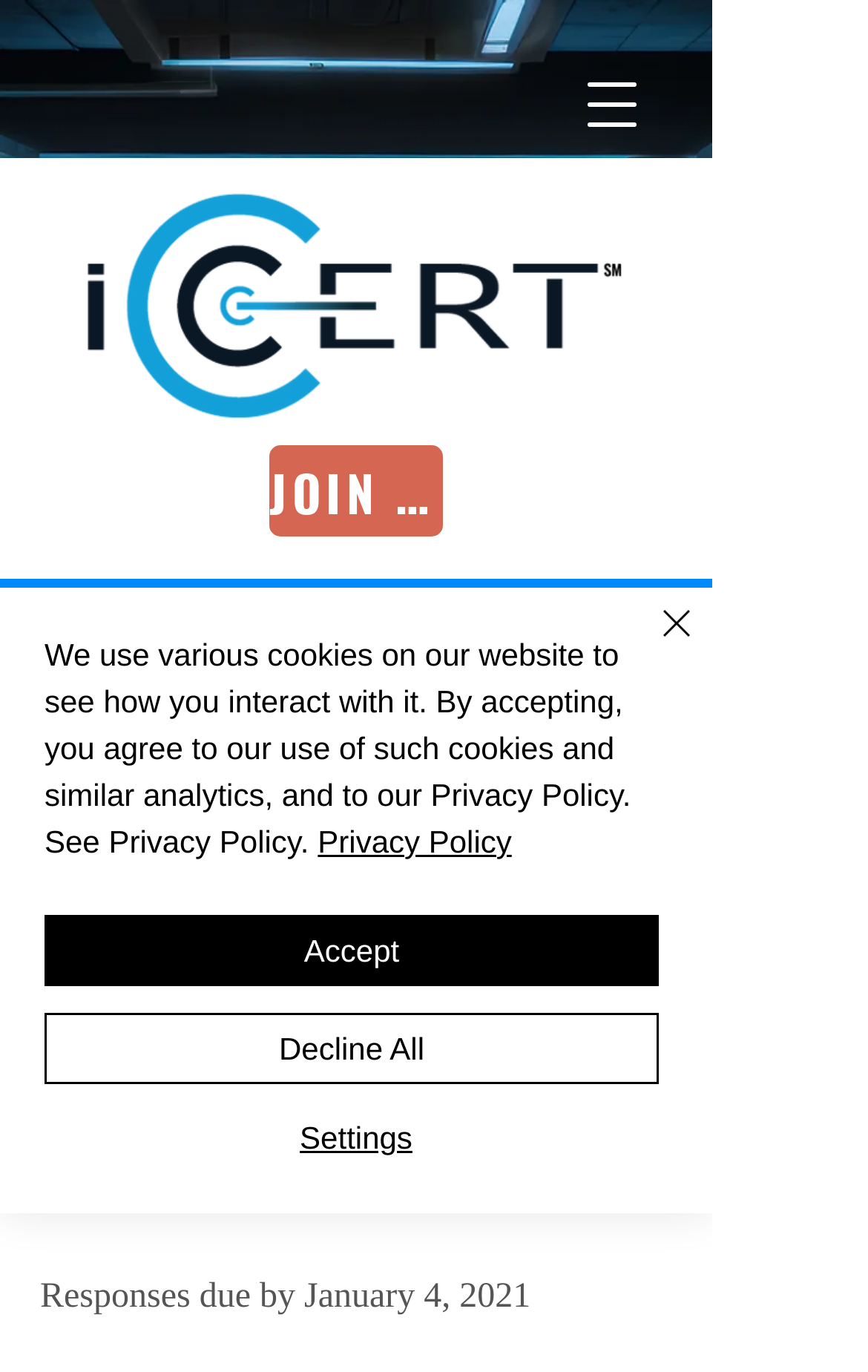Please identify the bounding box coordinates of the clickable area that will fulfill the following instruction: "Open navigation menu". The coordinates should be in the format of four float numbers between 0 and 1, i.e., [left, top, right, bottom].

[0.641, 0.036, 0.769, 0.117]